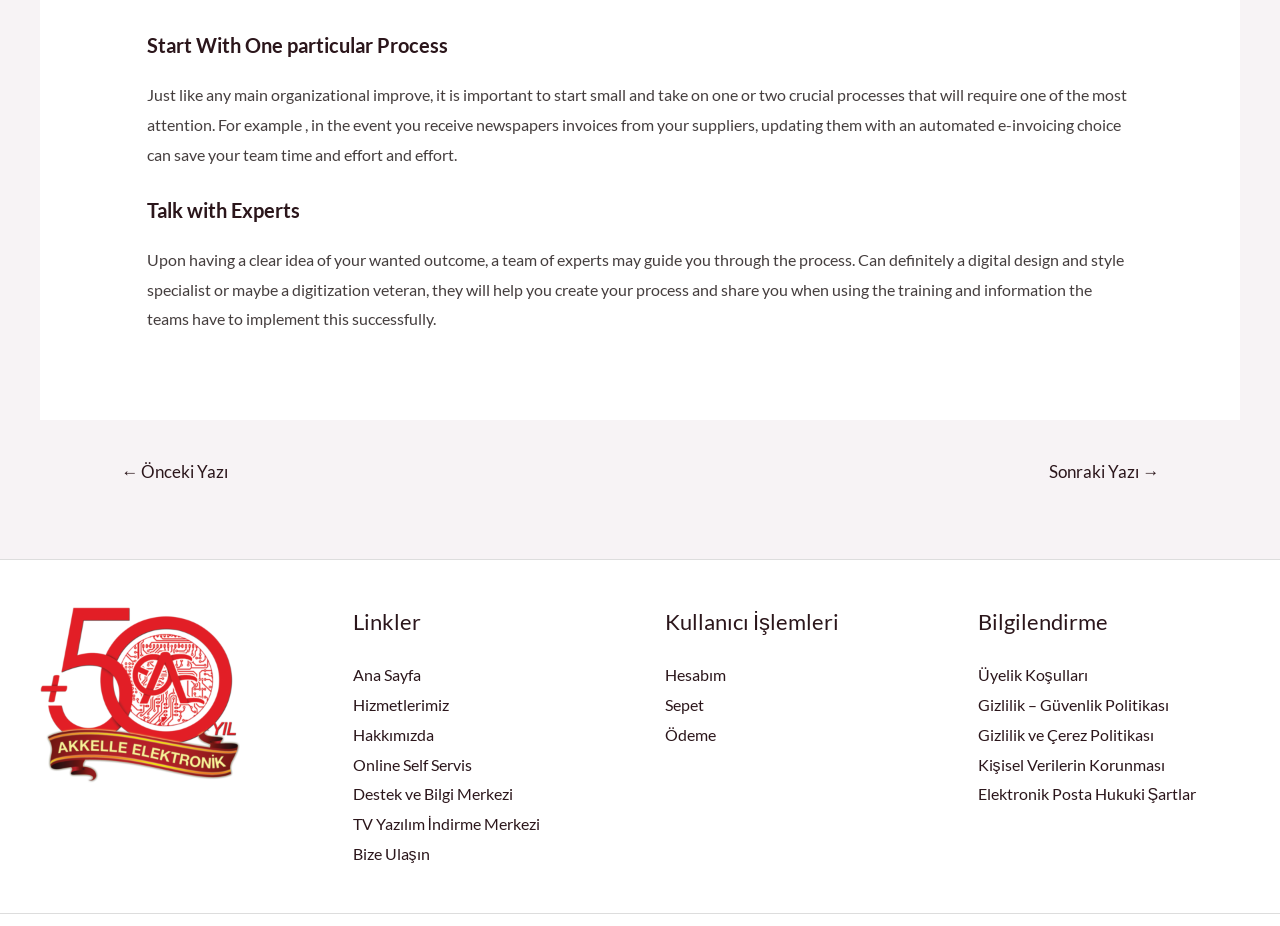Using the provided element description: "← Önceki Yazı", identify the bounding box coordinates. The coordinates should be four floats between 0 and 1 in the order [left, top, right, bottom].

[0.074, 0.49, 0.198, 0.533]